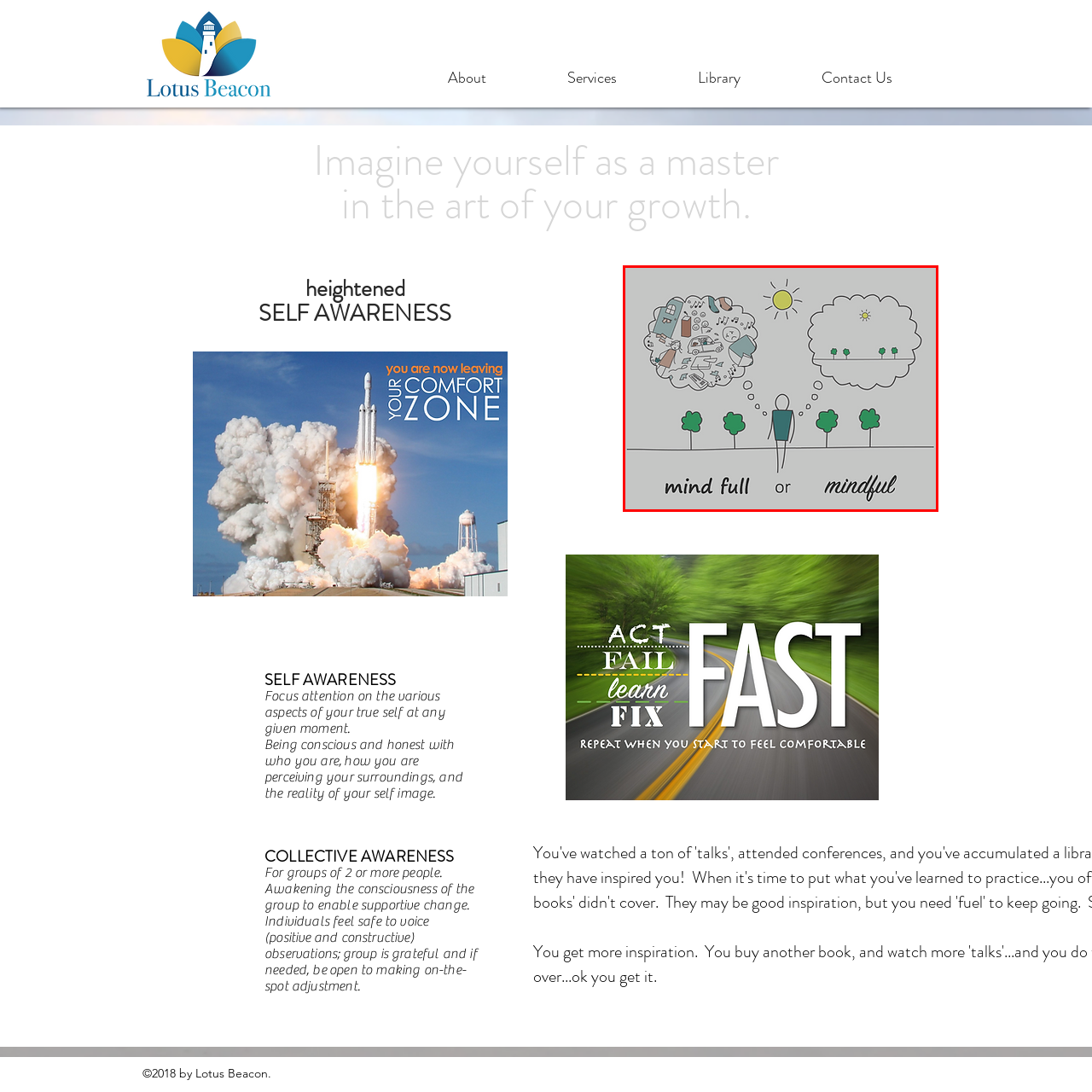Study the image surrounded by the red bounding box and respond as thoroughly as possible to the following question, using the image for reference: What is the figure in the center of the image doing?

The figure in the center of the image is standing and contemplating the two contrasting states of mind, 'mind full' and 'mindful', as represented by the chaotic scene on the left and the serene landscape on the right.